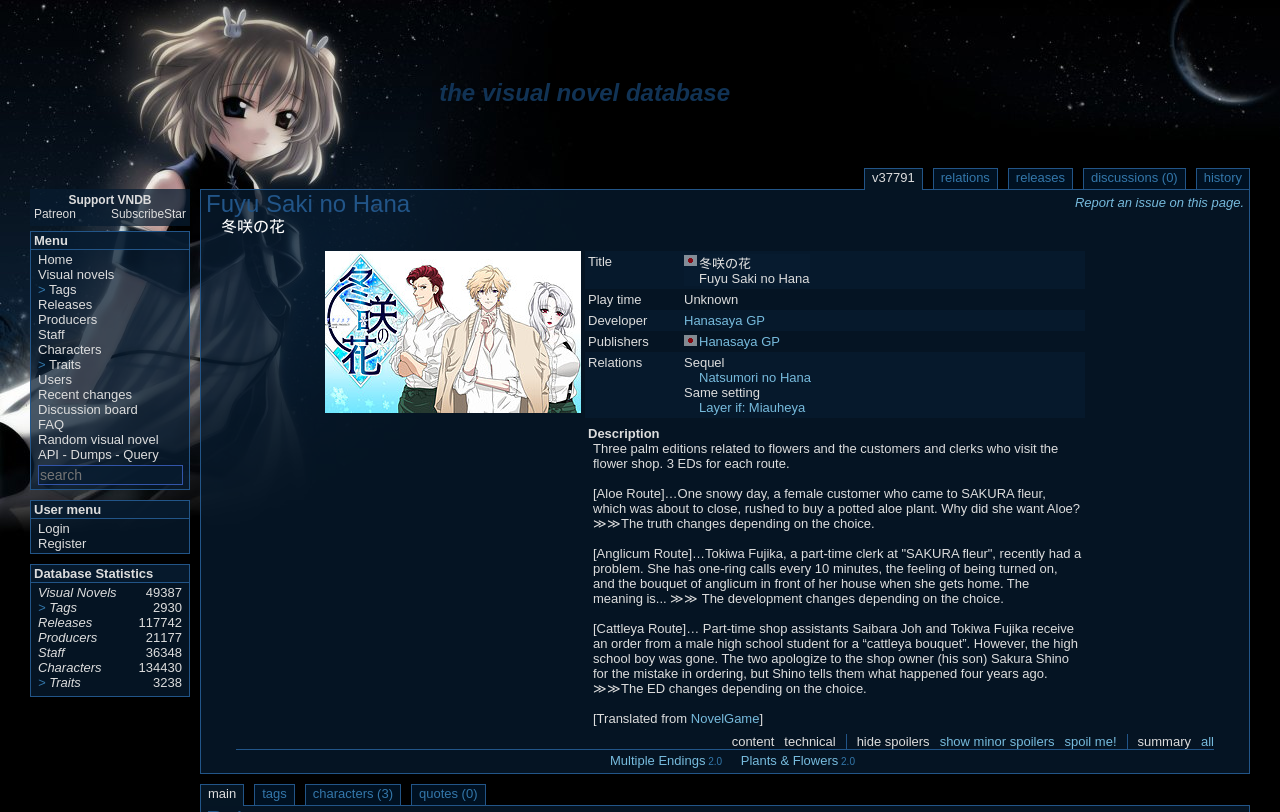Convey a detailed summary of the webpage, mentioning all key elements.

This webpage is about a visual novel database, specifically featuring "Fuyu Saki no Hana" (Winter Flower). At the top, there is a heading that reads "the visual novel database" with a link to the same title. Below it, there are several links to different sections of the database, including "v37791", "relations", "releases", "discussions", and "history".

On the left side, there is a menu with various links, including "Home", "Visual novels", "Tags", "Releases", "Producers", "Staff", "Characters", and more. There is also a search box and a link to "Login" and "Register" for user management.

In the main content area, there is a section dedicated to "Fuyu Saki no Hana" with a Japanese title "冬咲の花". Below the title, there is an image of the visual novel's cover art. To the right of the image, there is a table with information about the visual novel, including its title in Japanese and other details.

At the bottom of the page, there is a section with database statistics, including the number of visual novels, tags, releases, producers, staff, characters, and traits. There is also a link to report any issues with the page.

Overall, this webpage appears to be a database page for a specific visual novel, providing information and links to related content, as well as database statistics and user management options.